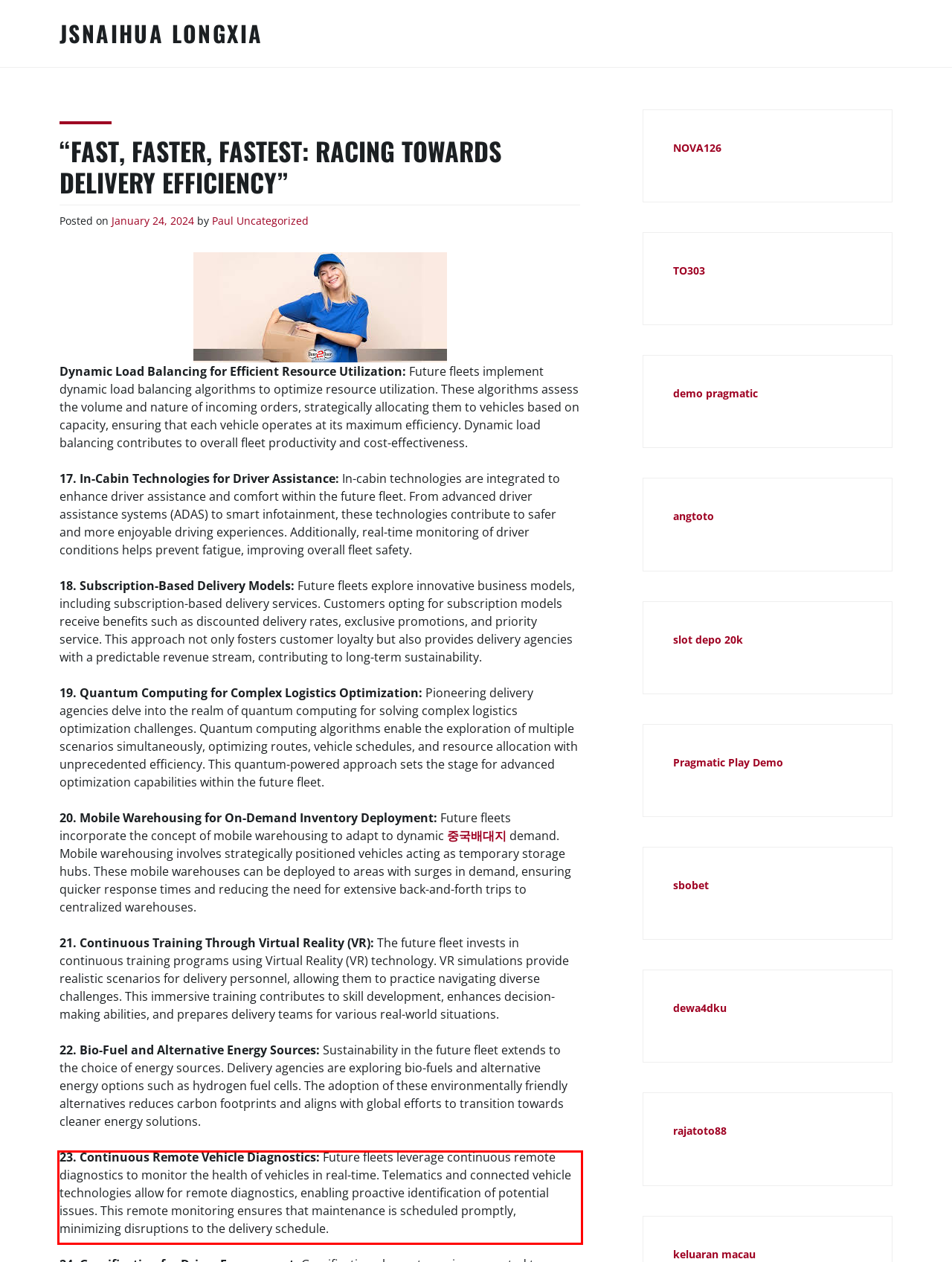Your task is to recognize and extract the text content from the UI element enclosed in the red bounding box on the webpage screenshot.

23. Continuous Remote Vehicle Diagnostics: Future fleets leverage continuous remote diagnostics to monitor the health of vehicles in real-time. Telematics and connected vehicle technologies allow for remote diagnostics, enabling proactive identification of potential issues. This remote monitoring ensures that maintenance is scheduled promptly, minimizing disruptions to the delivery schedule.